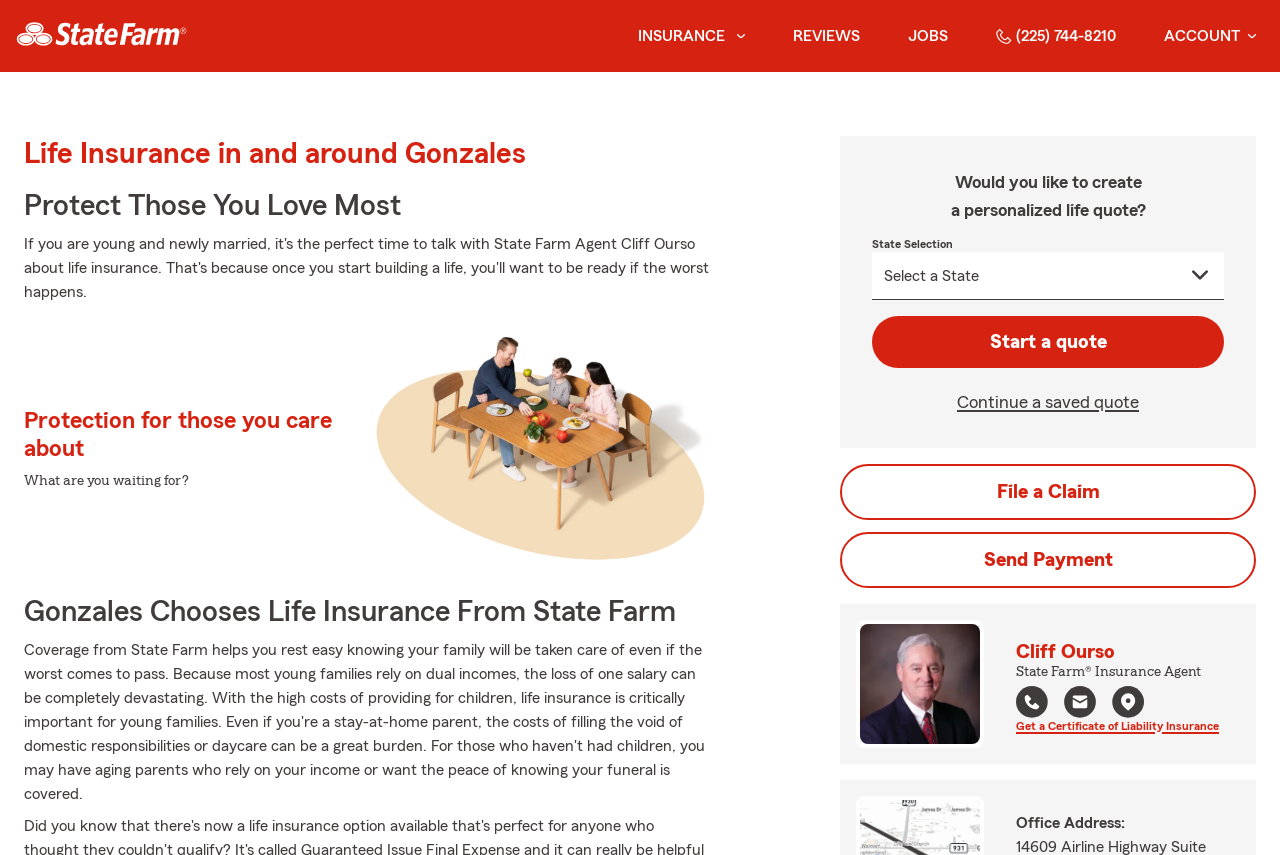What is the name of the State Farm Agent?
Use the information from the screenshot to give a comprehensive response to the question.

I found the agent's name by looking at the profile photo and the heading below it, which says 'Cliff Ourso'.